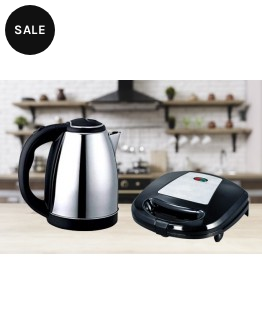What is the purpose of the non-stick coating on the sandwich toaster?
Look at the image and provide a detailed response to the question.

The purpose of the non-stick coating on the sandwich toaster can be inferred from the caption, which states that the sandwich toaster is 'equipped with a non-stick coating' and 'efficiently grills crispy sandwiches', suggesting that the non-stick coating aids in the efficient grilling of sandwiches.